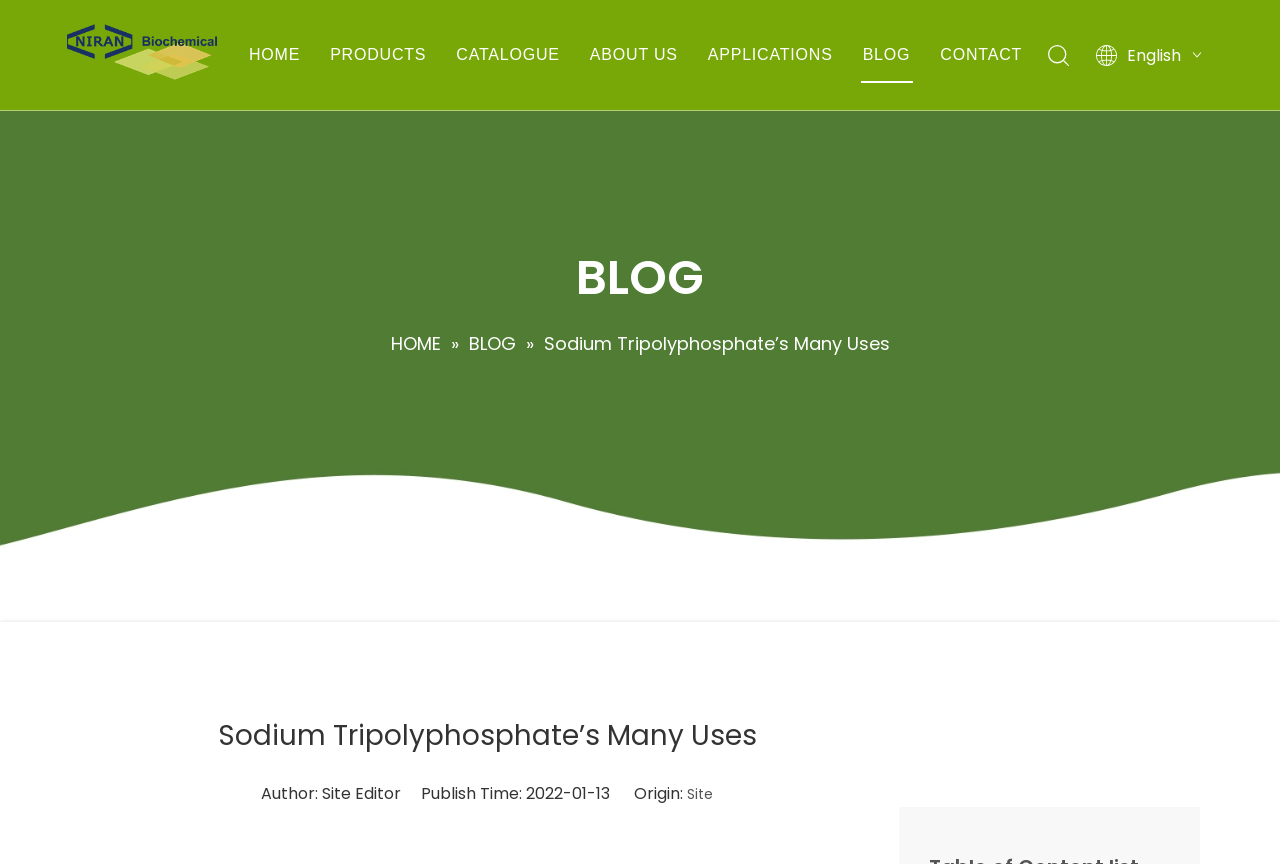Describe all significant elements and features of the webpage.

This webpage appears to be a company website, likely in the food industry, given the various links and categories related to food ingredients and applications.

At the top of the page, there is a navigation menu with several links, including "HOME", "PRODUCTS", "CATALOGUE", "ABOUT US", "APPLICATIONS", "BLOG", and "CONTACT". Below this menu, there are multiple sub-links categorized under "PRODUCTS", such as "Food Ingredients", "Feed Additives", and various specific ingredients like "Acidulants", "Sweeteners", and "Thickeners".

On the right side of the page, there are three small images, likely icons or logos, and a dropdown menu with the option to select "English" as the language.

The main content of the page is a blog post titled "Sodium Tripolyphosphate’s Many Uses", which is also indicated by a heading at the top of the page. The post includes a brief summary or introduction, followed by the author's name, "Site Editor", and the publication date, "2022-01-13". There is also a link to the "Site" at the bottom of the post.

Overall, the webpage appears to be a resource for individuals or businesses in the food industry, providing information on various products and applications, as well as a blog section for news and updates.